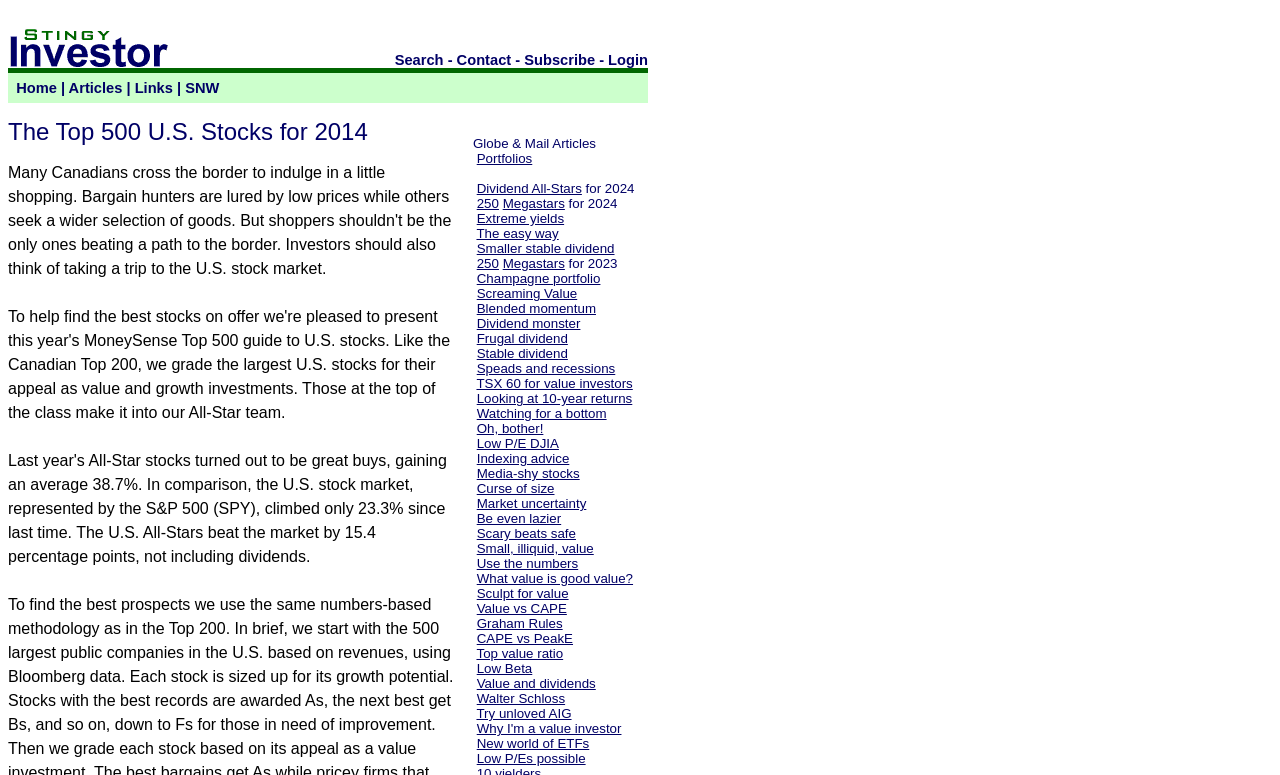Pinpoint the bounding box coordinates of the element that must be clicked to accomplish the following instruction: "View the 'Portfolios' page". The coordinates should be in the format of four float numbers between 0 and 1, i.e., [left, top, right, bottom].

[0.372, 0.195, 0.416, 0.214]